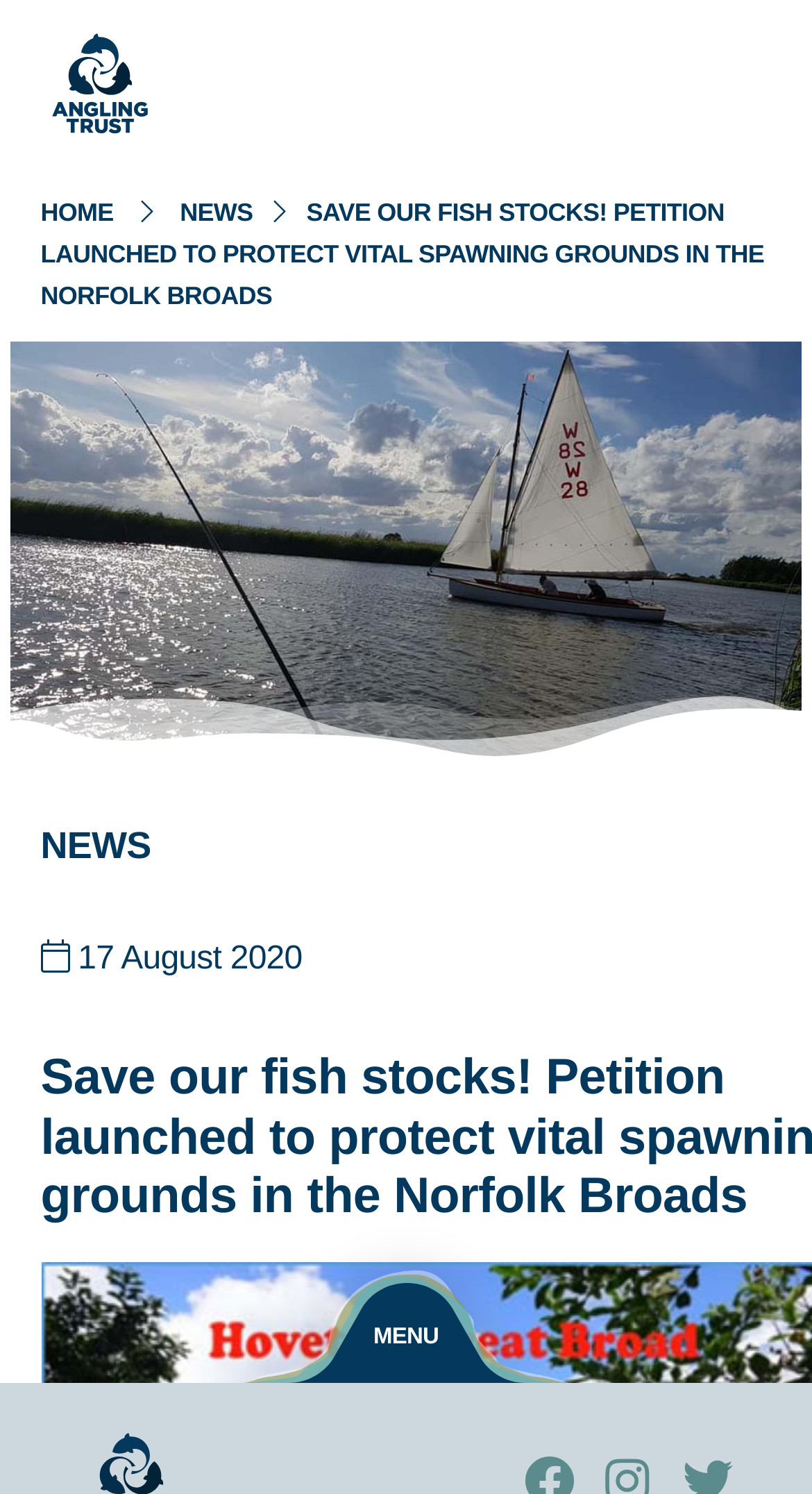Respond with a single word or phrase:
What is the main topic of the webpage?

Fish stocks